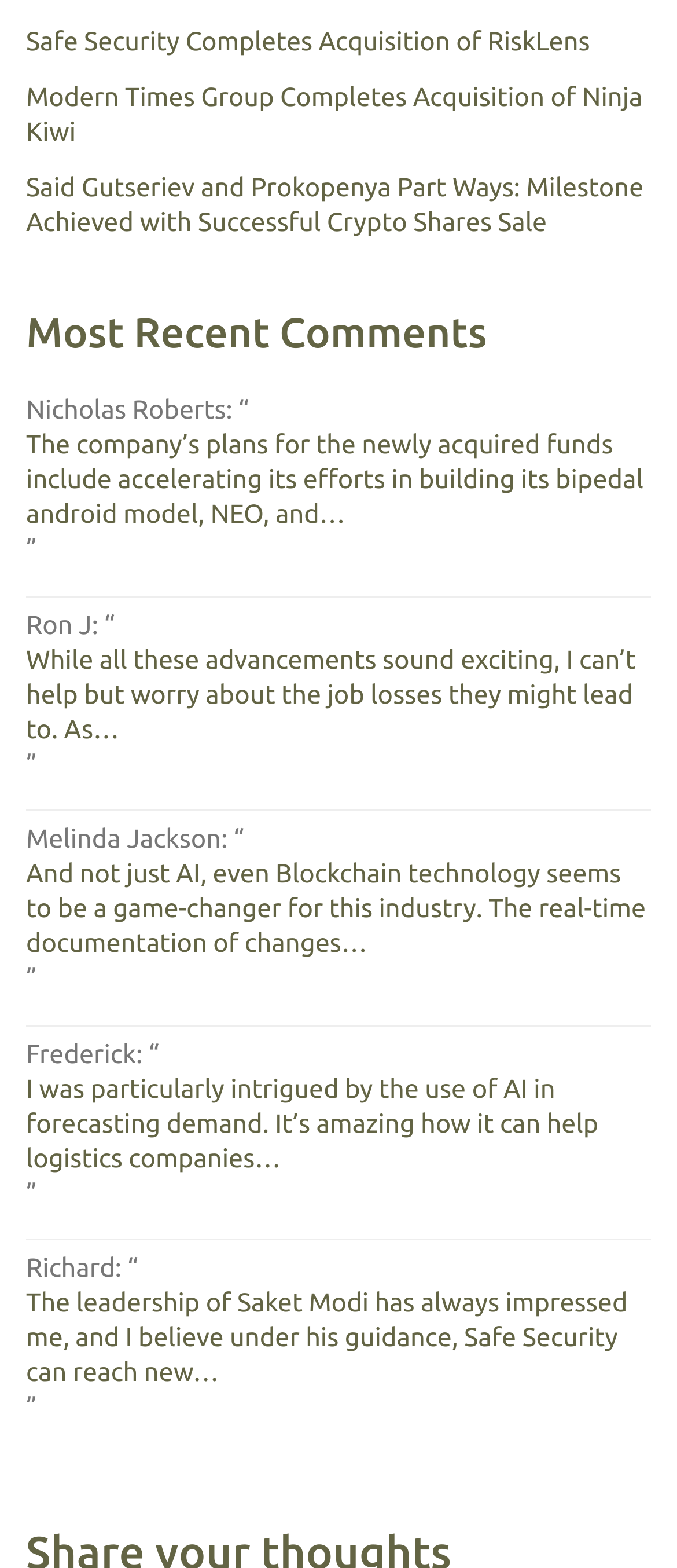Please specify the bounding box coordinates of the clickable region to carry out the following instruction: "Read about Said Gutseriev and Prokopenya Part Ways". The coordinates should be four float numbers between 0 and 1, in the format [left, top, right, bottom].

[0.038, 0.109, 0.962, 0.153]